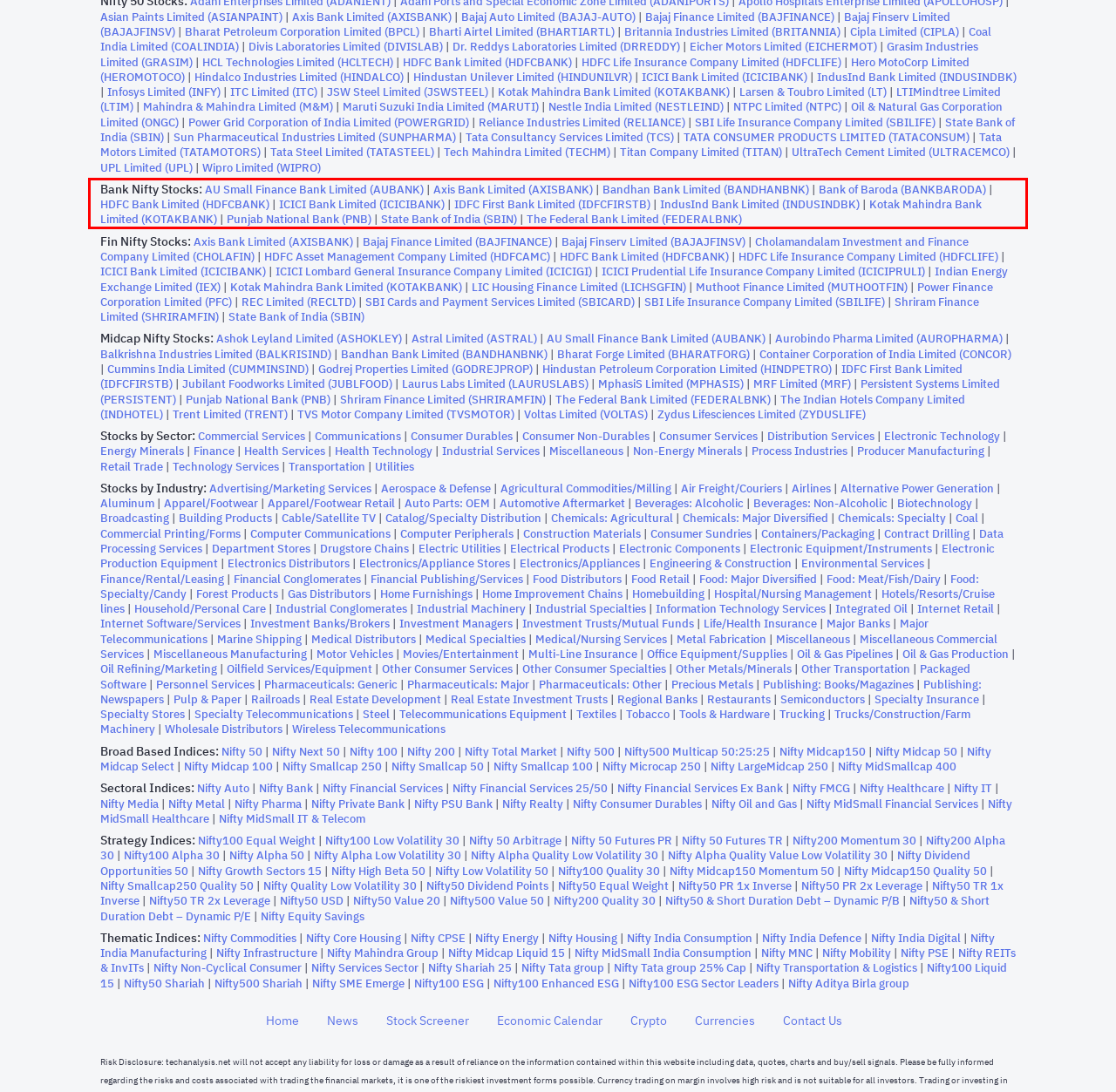You are presented with a webpage screenshot featuring a red bounding box. Perform OCR on the text inside the red bounding box and extract the content.

Bank Nifty Stocks: AU Small Finance Bank Limited (AUBANK) | Axis Bank Limited (AXISBANK) | Bandhan Bank Limited (BANDHANBNK) | Bank of Baroda (BANKBARODA) | HDFC Bank Limited (HDFCBANK) | ICICI Bank Limited (ICICIBANK) | IDFC First Bank Limited (IDFCFIRSTB) | IndusInd Bank Limited (INDUSINDBK) | Kotak Mahindra Bank Limited (KOTAKBANK) | Punjab National Bank (PNB) | State Bank of India (SBIN) | The Federal Bank Limited (FEDERALBNK)